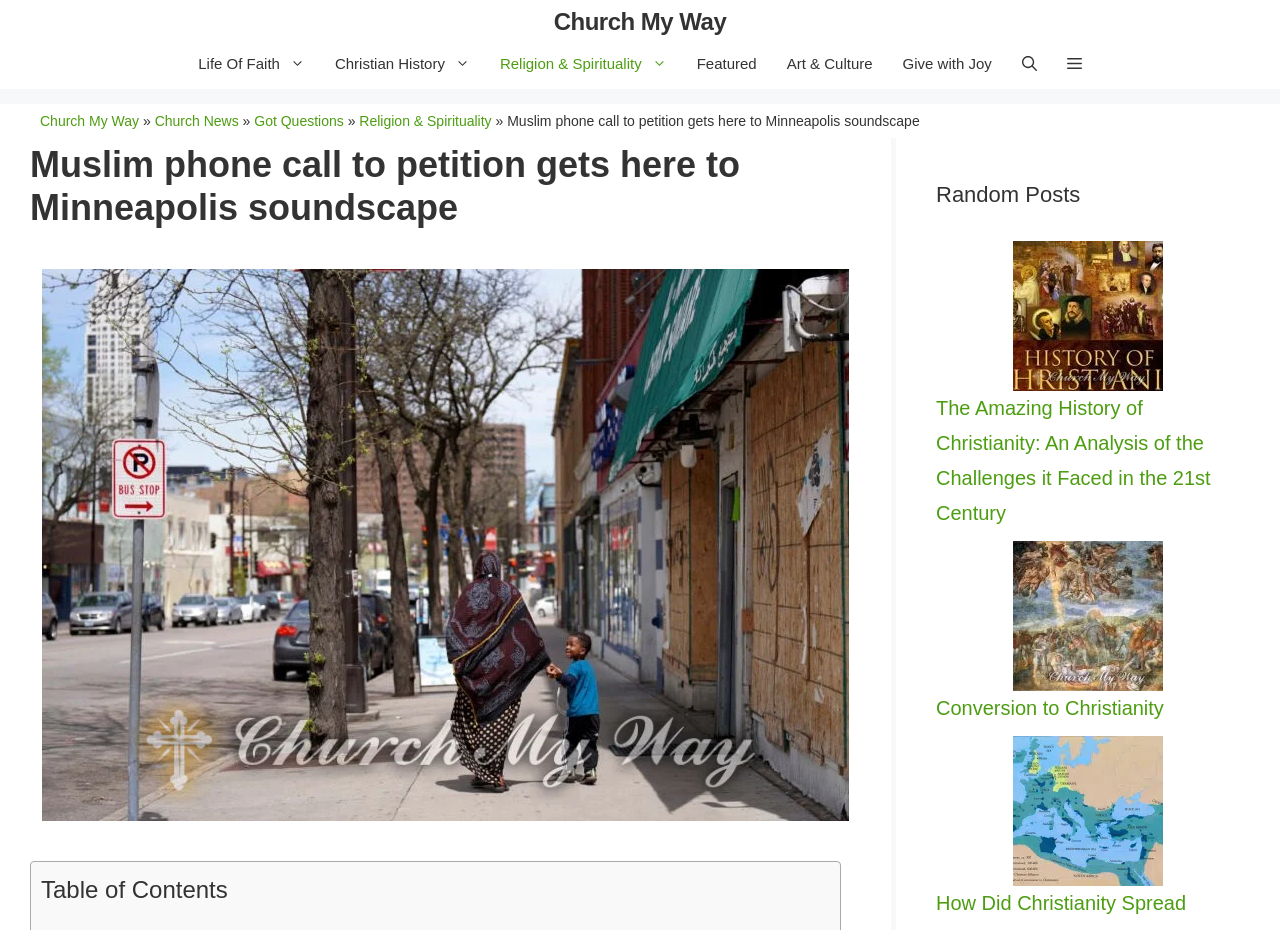Based on the description "parent_node: Conversion to Christianity", find the bounding box of the specified UI element.

[0.731, 0.582, 0.969, 0.773]